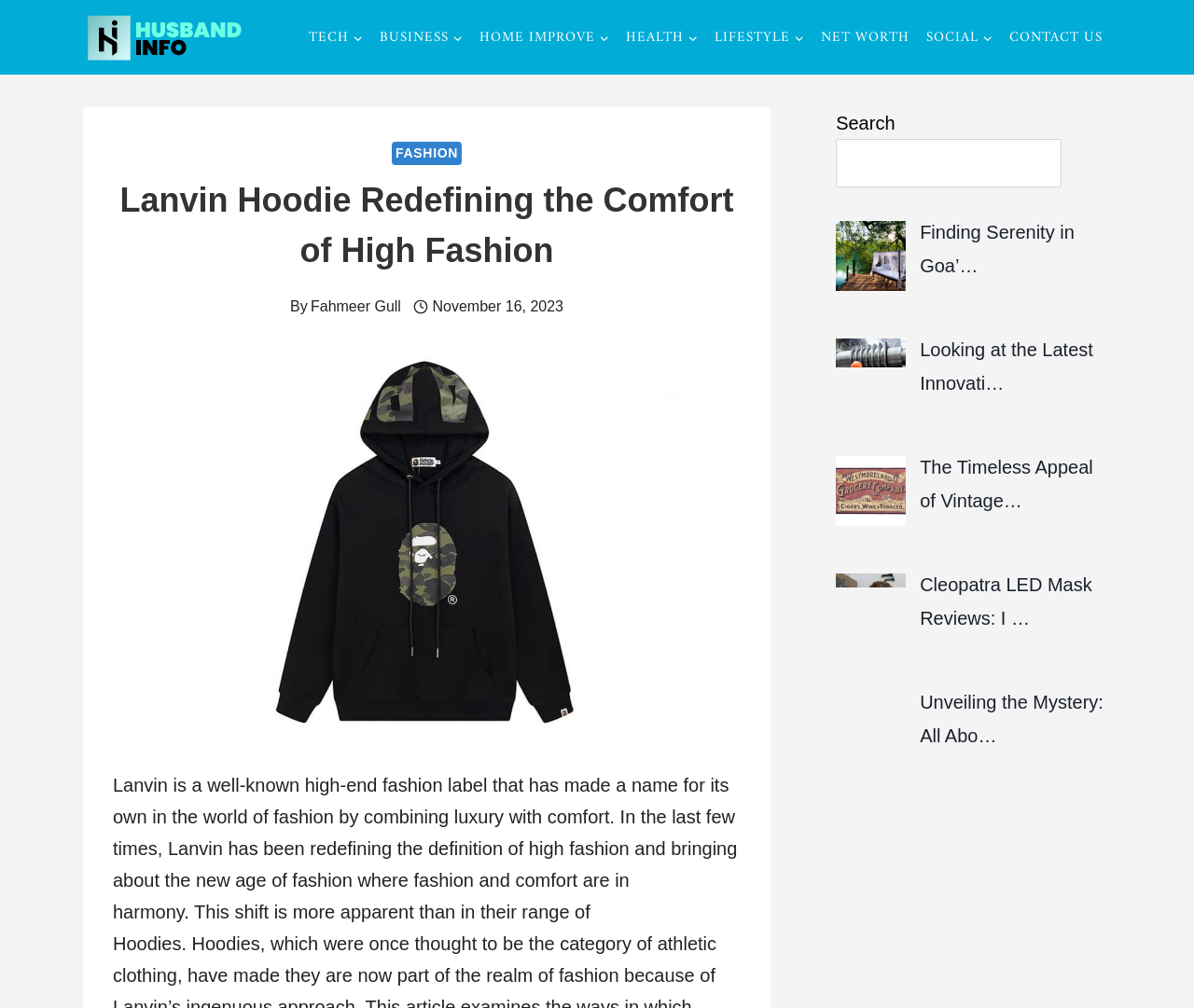Give a detailed overview of the webpage's appearance and contents.

The webpage is about Lanvin, a high-end fashion label, and features a mix of fashion-related content and navigation elements. At the top left, there is a link to "Husband Info" accompanied by an image. Below this, a primary navigation menu spans across the top of the page, with links to various categories such as "TECH", "BUSINESS", "HOME IMPROVE", "HEALTH", "LIFESTYLE", "NET WORTH", "SOCIAL", and "CONTACT US".

In the main content area, there is a header section with a link to "FASHION" and a heading that reads "Lanvin Hoodie Redefining the Comfort of High Fashion". Below this, there is a byline with the author's name, "Fahmeer Gull", and an image of a clock, indicating the time of publication. The publication date, "November 16, 2023", is also displayed.

To the right of the header section, there is a large image of a fashion brand, Burberry. Below the header section, there are five links to various articles, including "Finding Serenity in Goa", "Looking at the Latest Innovations", "The Timeless Appeal of Vintage", "Cleopatra LED Mask Reviews", and "Unveiling the Mystery: All About".

On the top right, there is a search bar with a placeholder text "Search". Overall, the webpage has a clean layout with a focus on fashion-related content and easy navigation to various categories and articles.